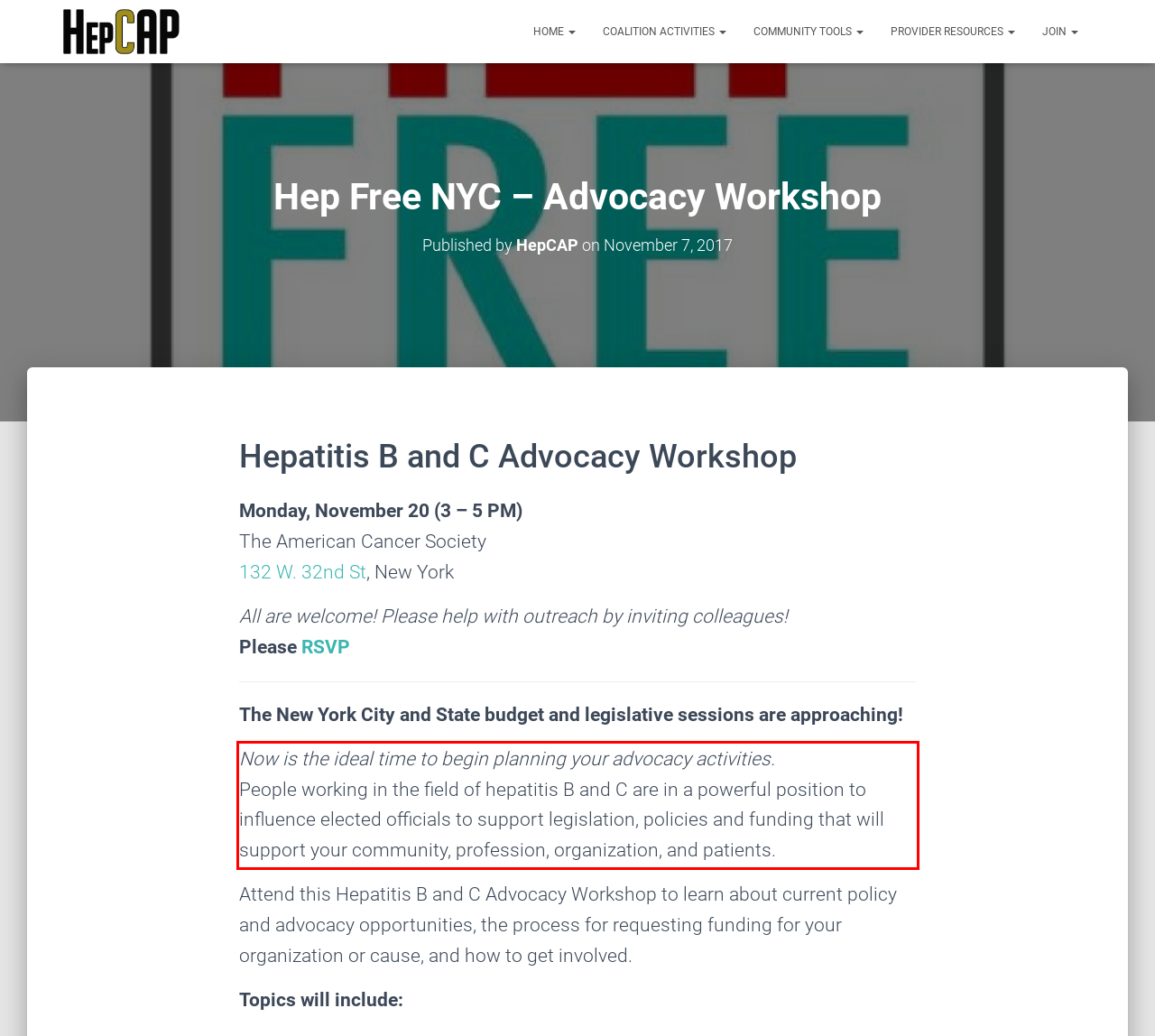With the provided screenshot of a webpage, locate the red bounding box and perform OCR to extract the text content inside it.

Now is the ideal time to begin planning your advocacy activities. People working in the field of hepatitis B and C are in a powerful position to influence elected officials to support legislation, policies and funding that will support your community, profession, organization, and patients.